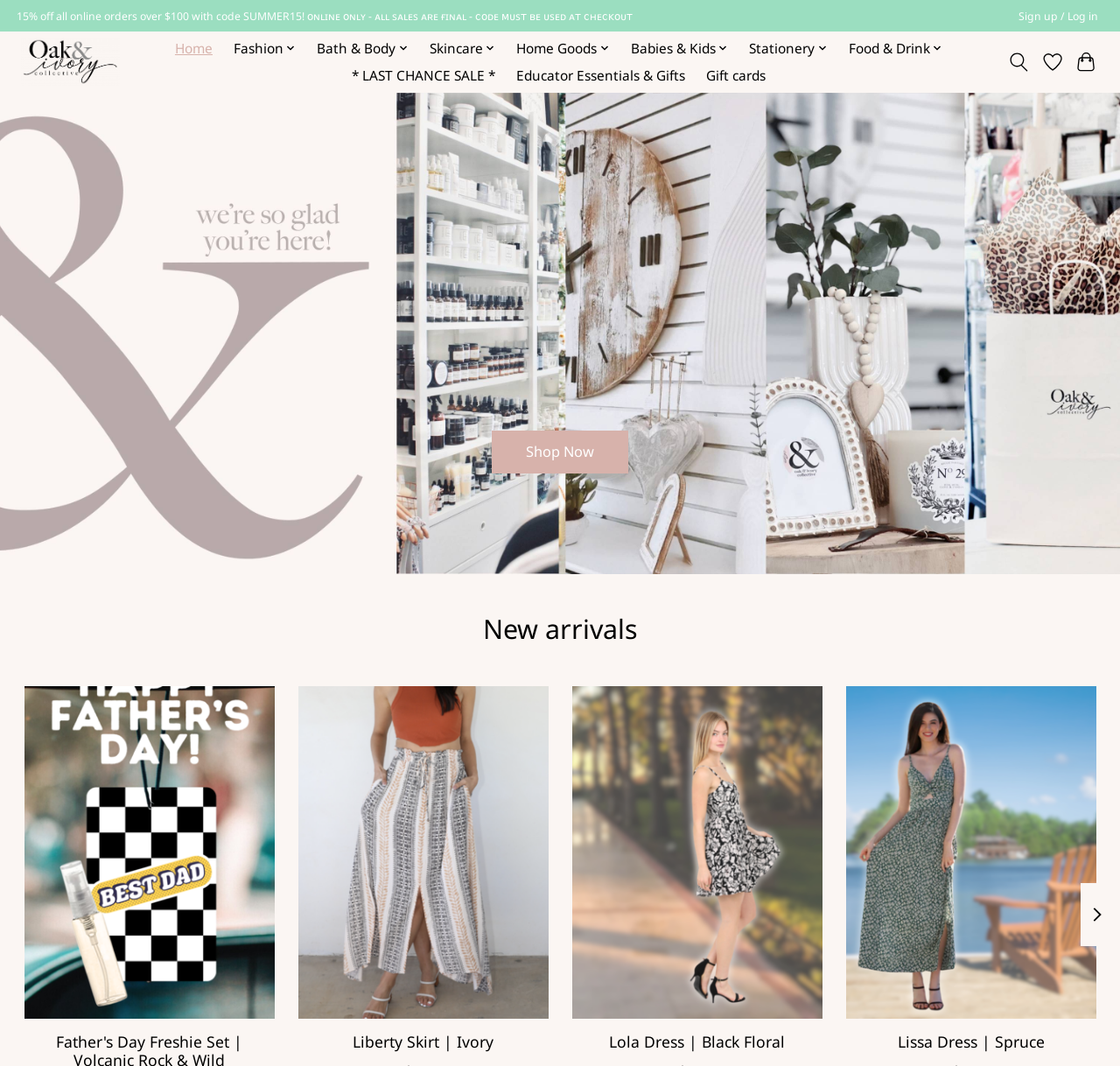Write a detailed summary of the webpage, including text, images, and layout.

The webpage is an e-commerce site for Oak & Ivory Collective, a lifestyle brand offering various products. At the top, there is a promotional banner announcing a 15% discount on all online orders over $100 with a code. Below the banner, there is a navigation menu with links to different categories, including Home, Fashion, Bath & Body, Skincare, Home Goods, Babies & Kids, Stationery, and Food & Drink. Each category has a corresponding icon.

On the top right corner, there are links to sign up or log in, as well as a wishlist and cart icon. The wishlist and cart icons have a toggle function, allowing users to access their wishlist and cart contents.

The main content area features a hero slideshow with a call-to-action button to shop now. Below the slideshow, there is a section highlighting new arrivals, which includes a product carousel with multiple items. Each product item has an image, a link to the product page, and an "Add to wishlist" button.

The product items are arranged in a grid layout, with three items per row. Each item has a brief description and a link to the product page. The products showcased include dresses, skirts, and other fashion items.

At the bottom of the page, there is a "Show next items" button, allowing users to load more products.

Throughout the page, there are various images, icons, and graphics, including a toggle search icon, a wishlist icon, and a cart icon. The overall design is clean and organized, making it easy for users to navigate and find products.